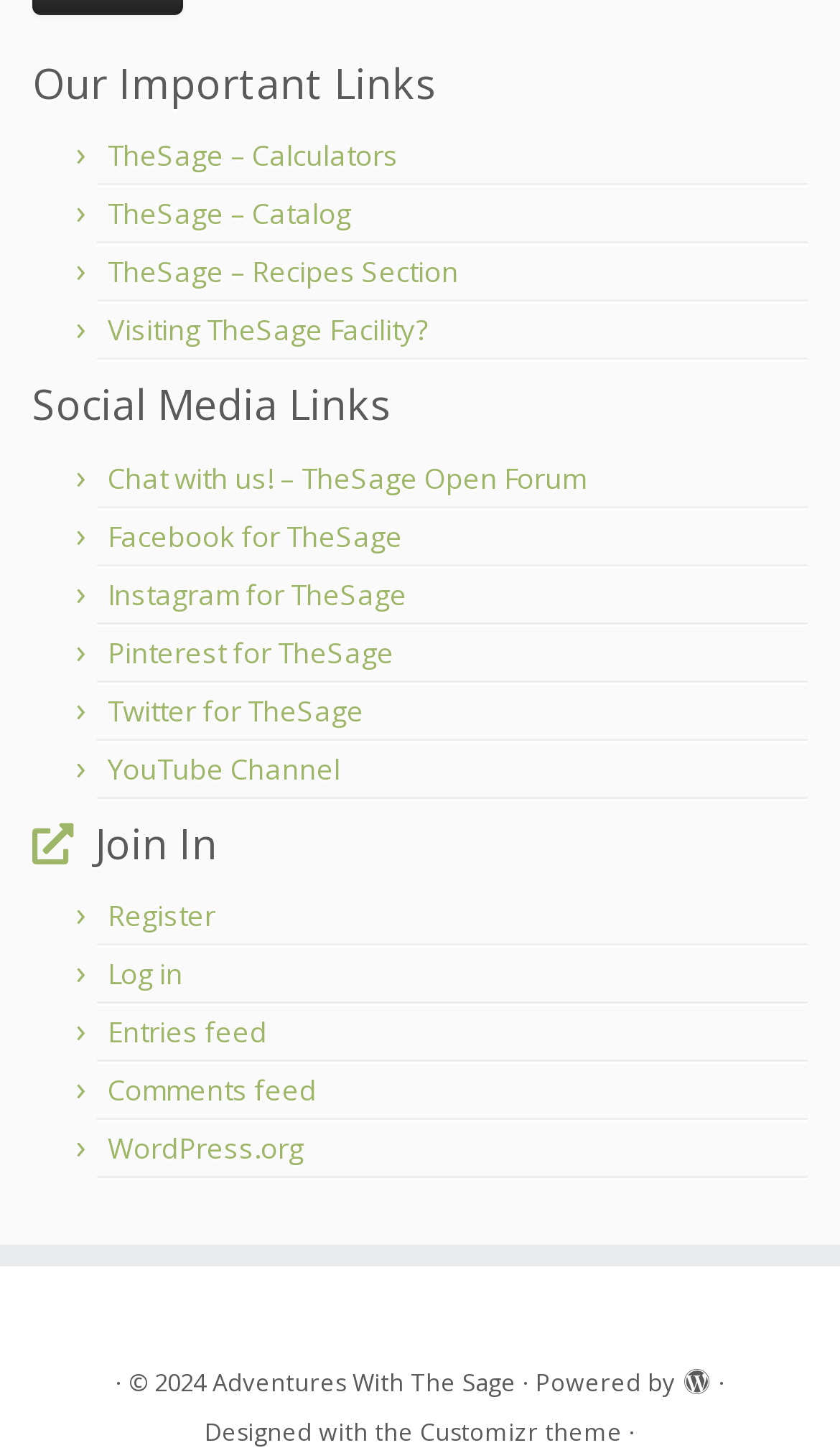Determine the bounding box coordinates of the region I should click to achieve the following instruction: "Visit TheSage Calculators". Ensure the bounding box coordinates are four float numbers between 0 and 1, i.e., [left, top, right, bottom].

[0.128, 0.094, 0.474, 0.121]